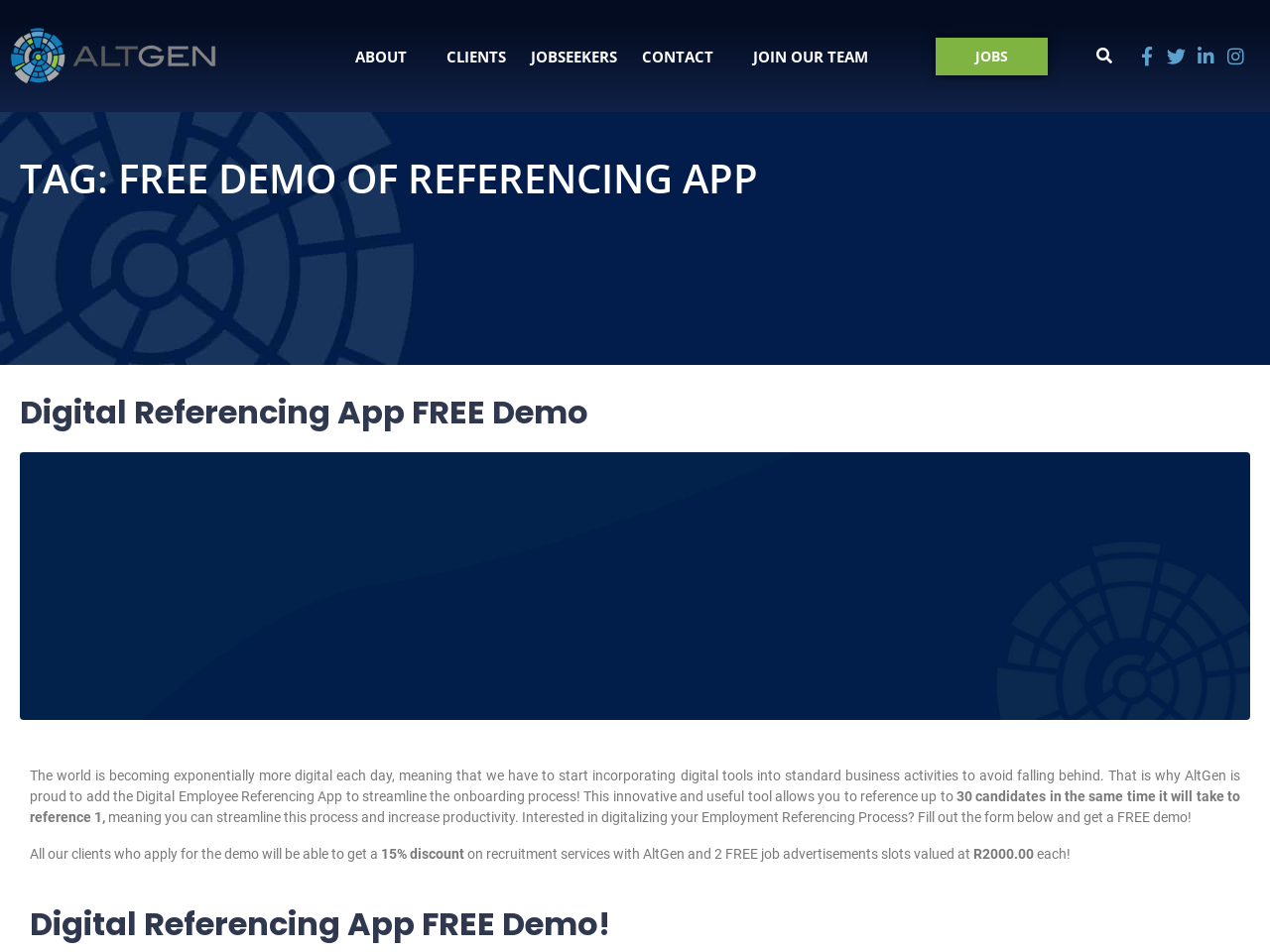What is the benefit of applying for the demo?
Please provide a single word or phrase as your answer based on the screenshot.

15% discount